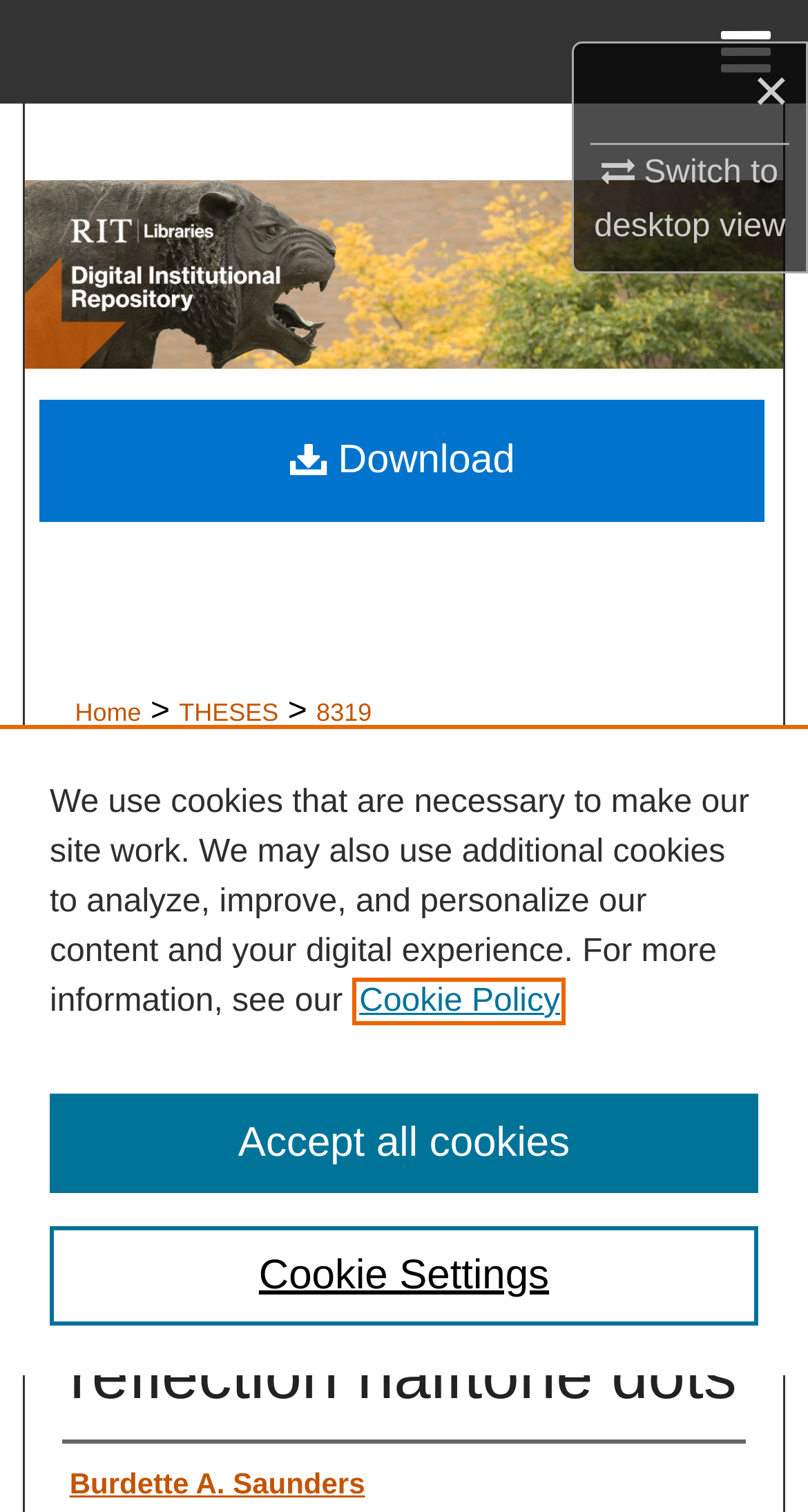What is the name of the navigation section?
Offer a detailed and full explanation in response to the question.

I found the answer by looking at the navigation section of the webpage, which is located below the title of the thesis. The navigation section is labeled as 'Breadcrumb' and it lists the links 'Home', 'THESES', and '8319'.